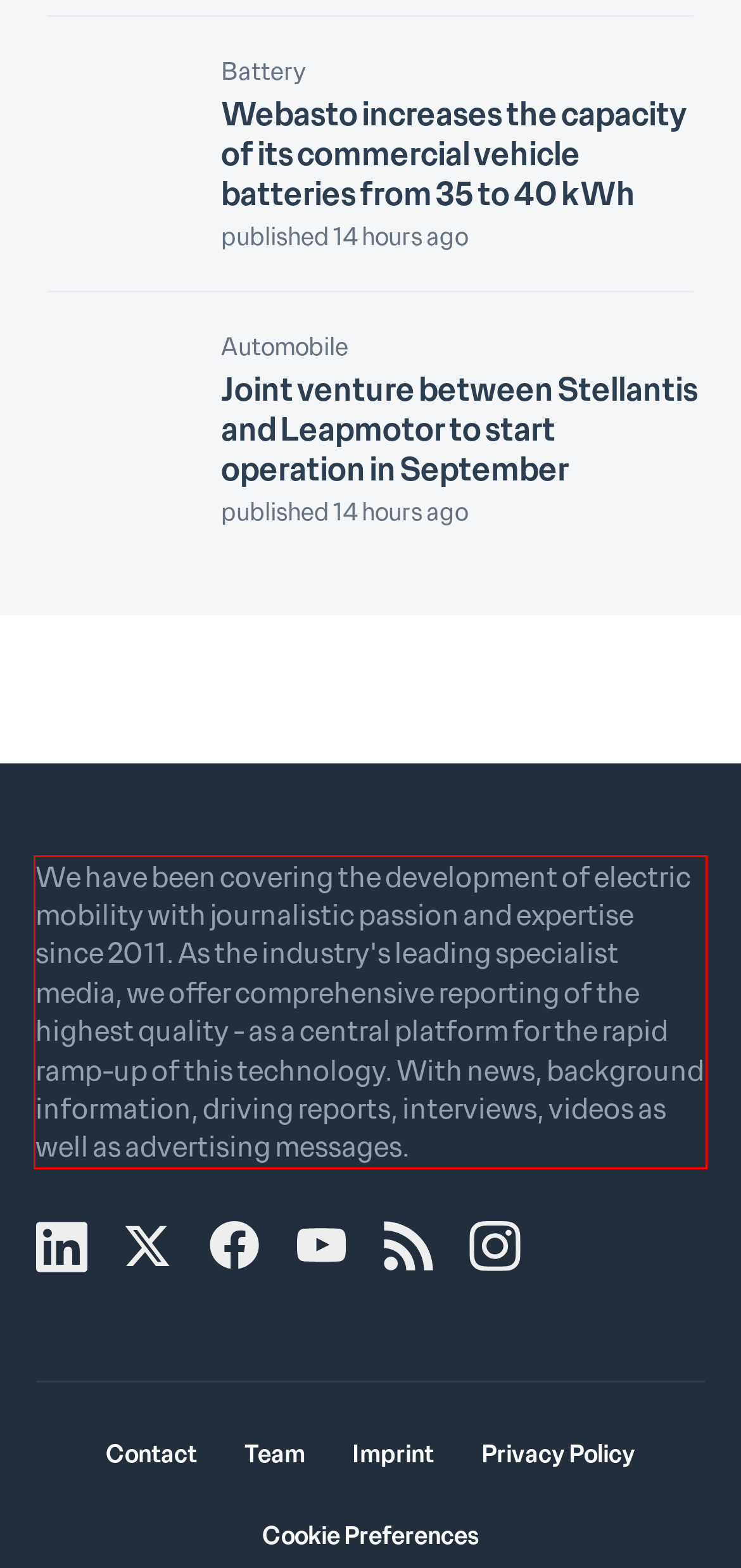Your task is to recognize and extract the text content from the UI element enclosed in the red bounding box on the webpage screenshot.

We have been covering the development of electric mobility with journalistic passion and expertise since 2011. As the industry's leading specialist media, we offer comprehensive reporting of the highest quality - as a central platform for the rapid ramp-up of this technology. With news, background information, driving reports, interviews, videos as well as advertising messages.